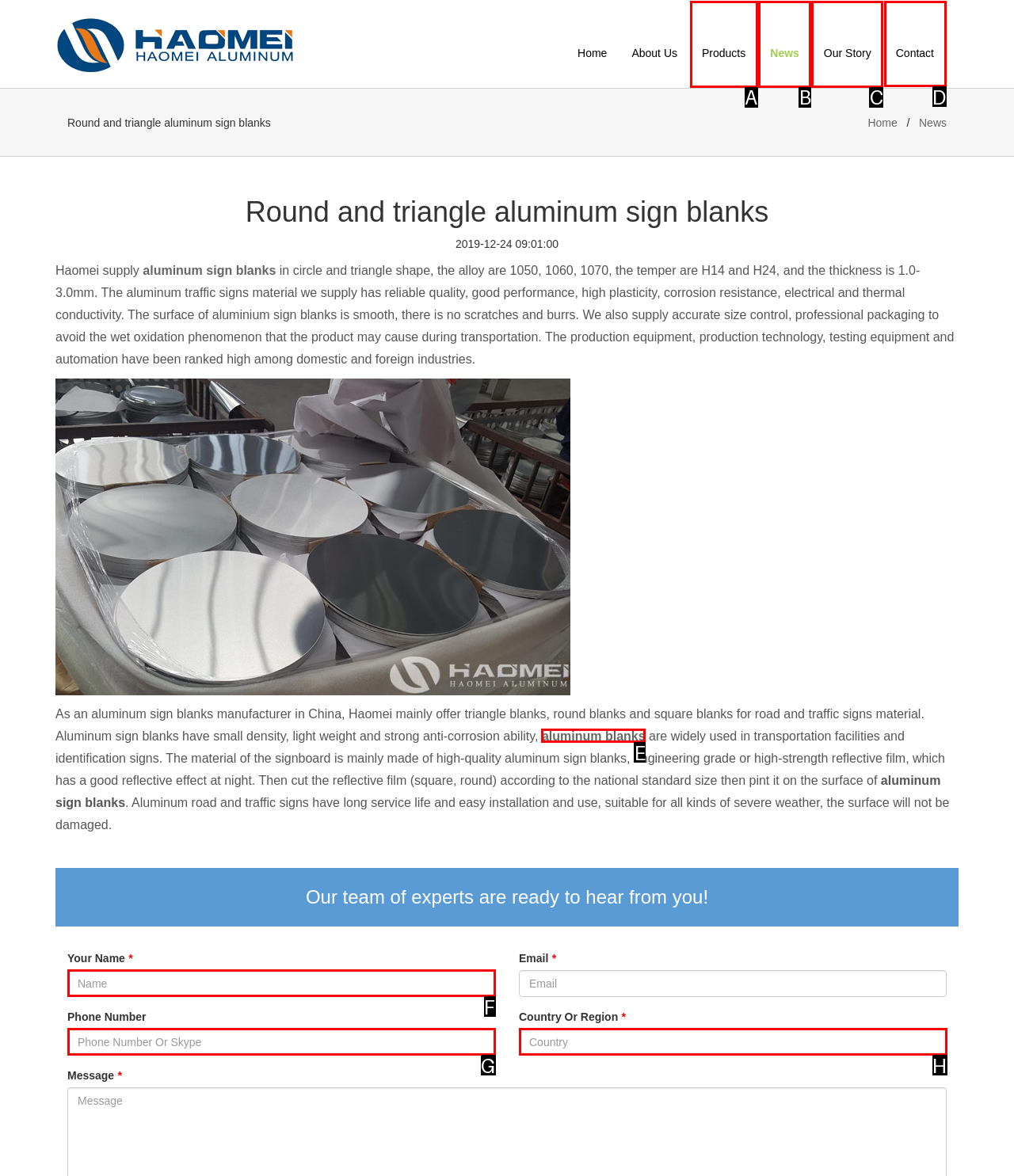Determine which element should be clicked for this task: Click the 'Contact' link
Answer with the letter of the selected option.

D